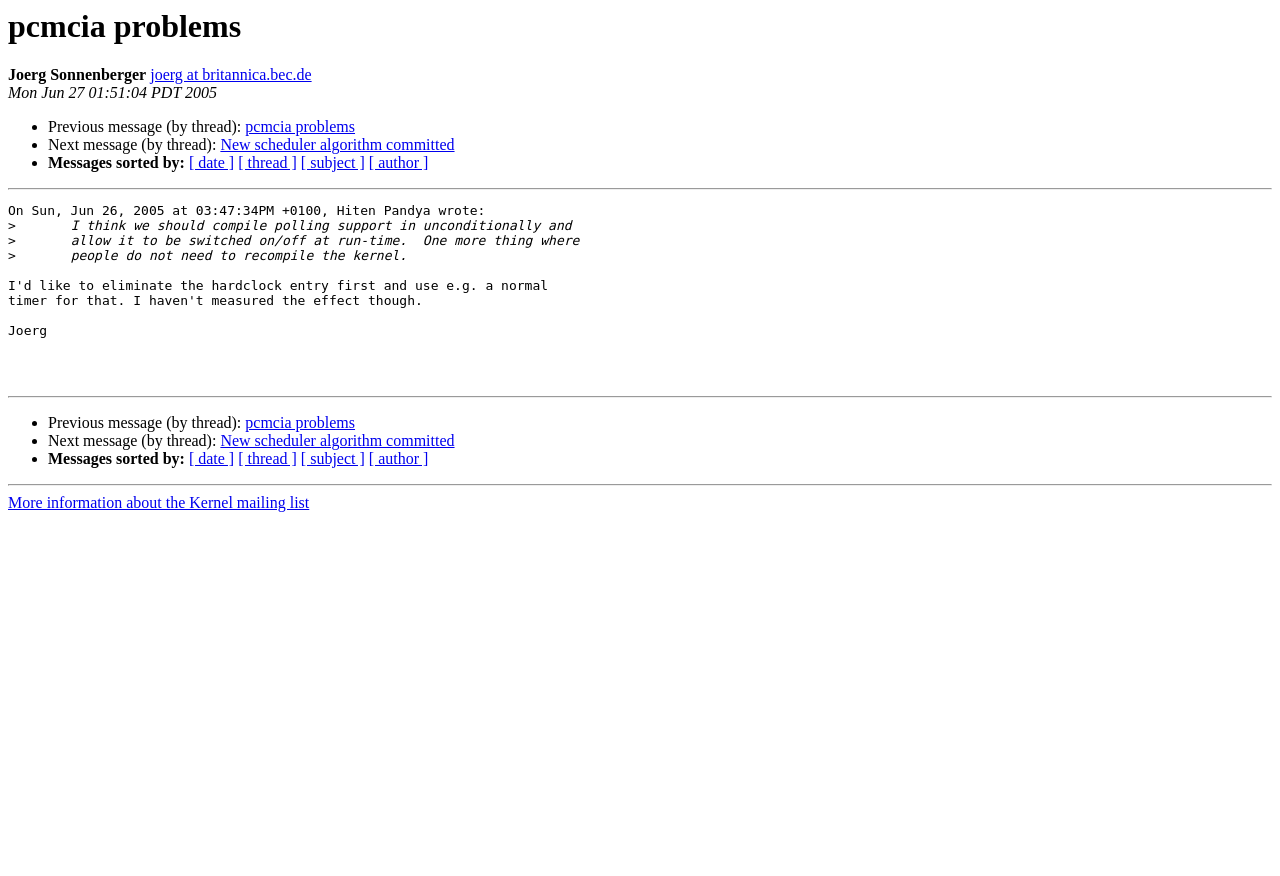Given the content of the image, can you provide a detailed answer to the question?
What is the purpose of the horizontal separator?

I determined the answer by looking at the separators '' which are used to separate the different messages on the webpage, providing a visual distinction between them.